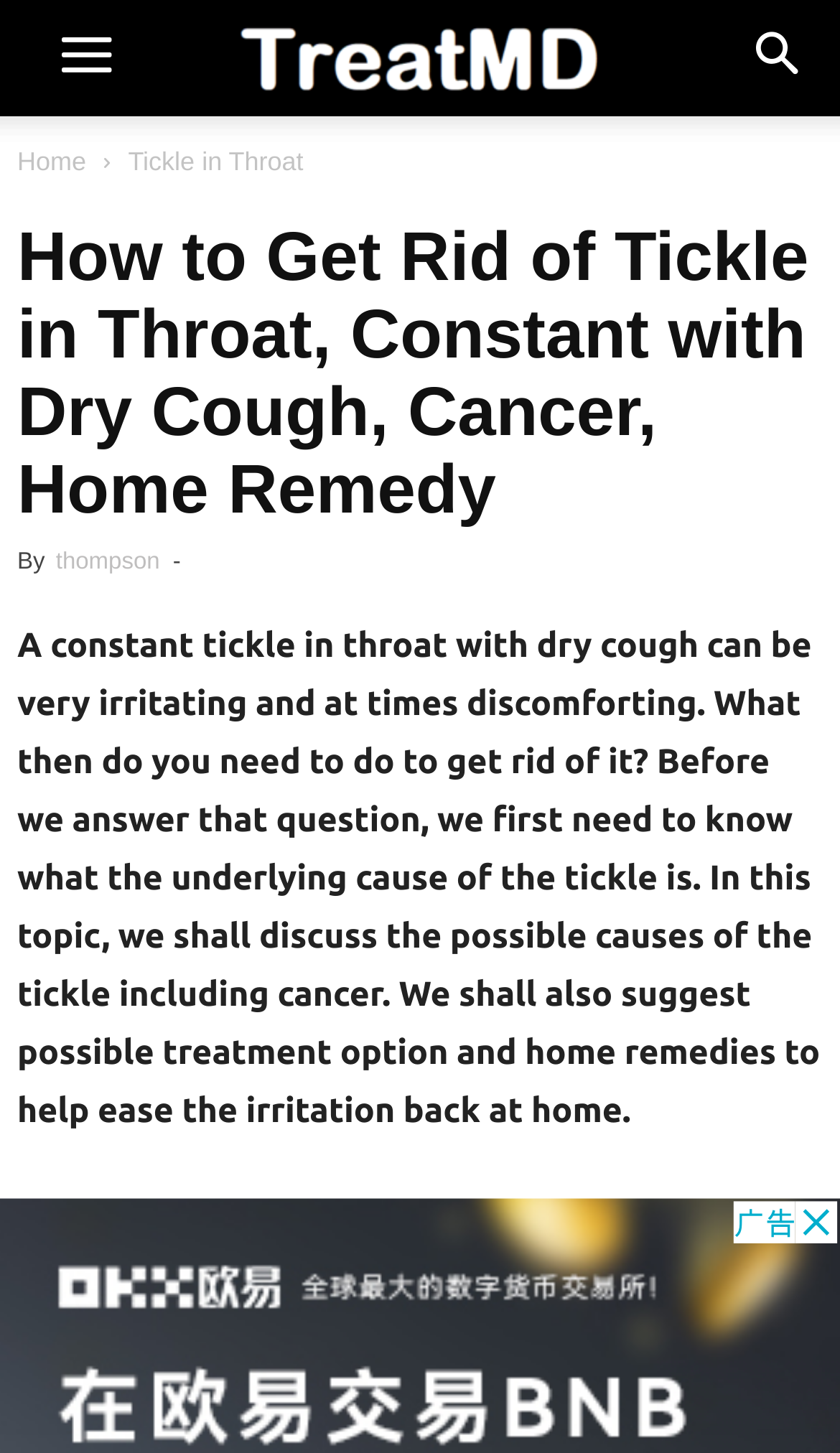Who is the author of this article?
Can you provide a detailed and comprehensive answer to the question?

The author of this article is 'thompson' as mentioned in the text 'By thompson' which appears below the header.